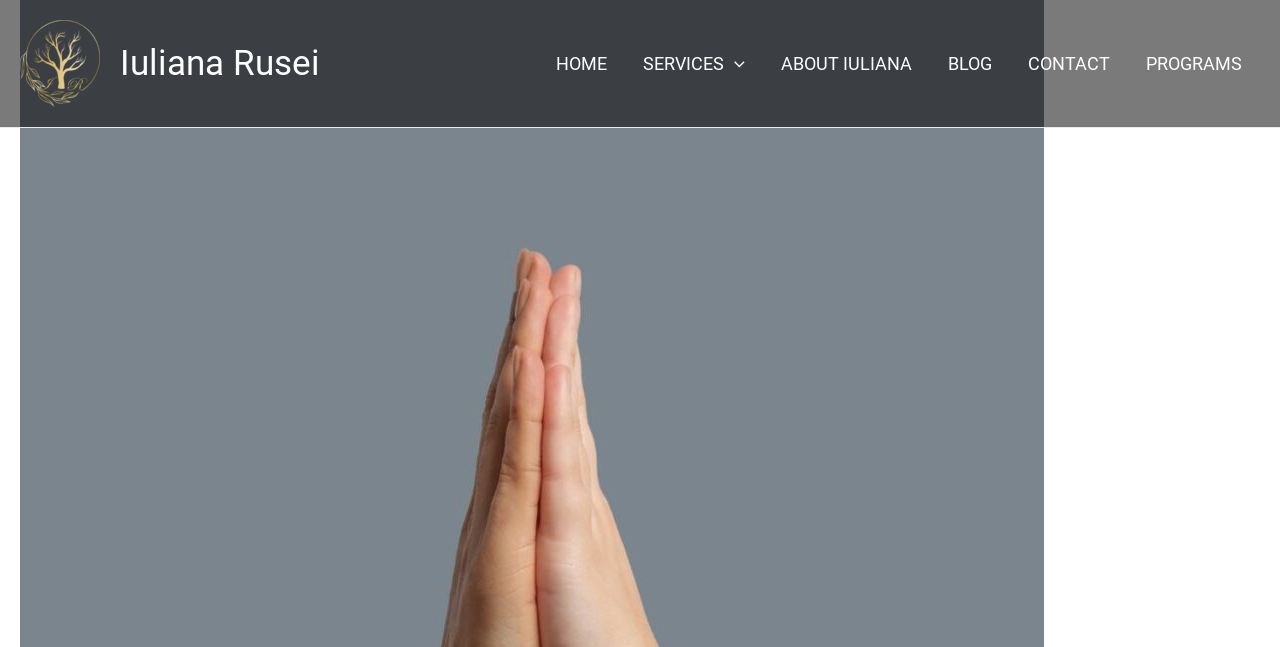Highlight the bounding box coordinates of the region I should click on to meet the following instruction: "visit blog".

[0.727, 0.044, 0.789, 0.152]